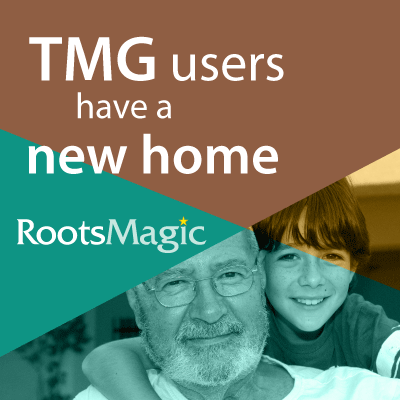What is the relationship between the two people in the image?
Answer with a single word or phrase, using the screenshot for reference.

Elder and younger generation